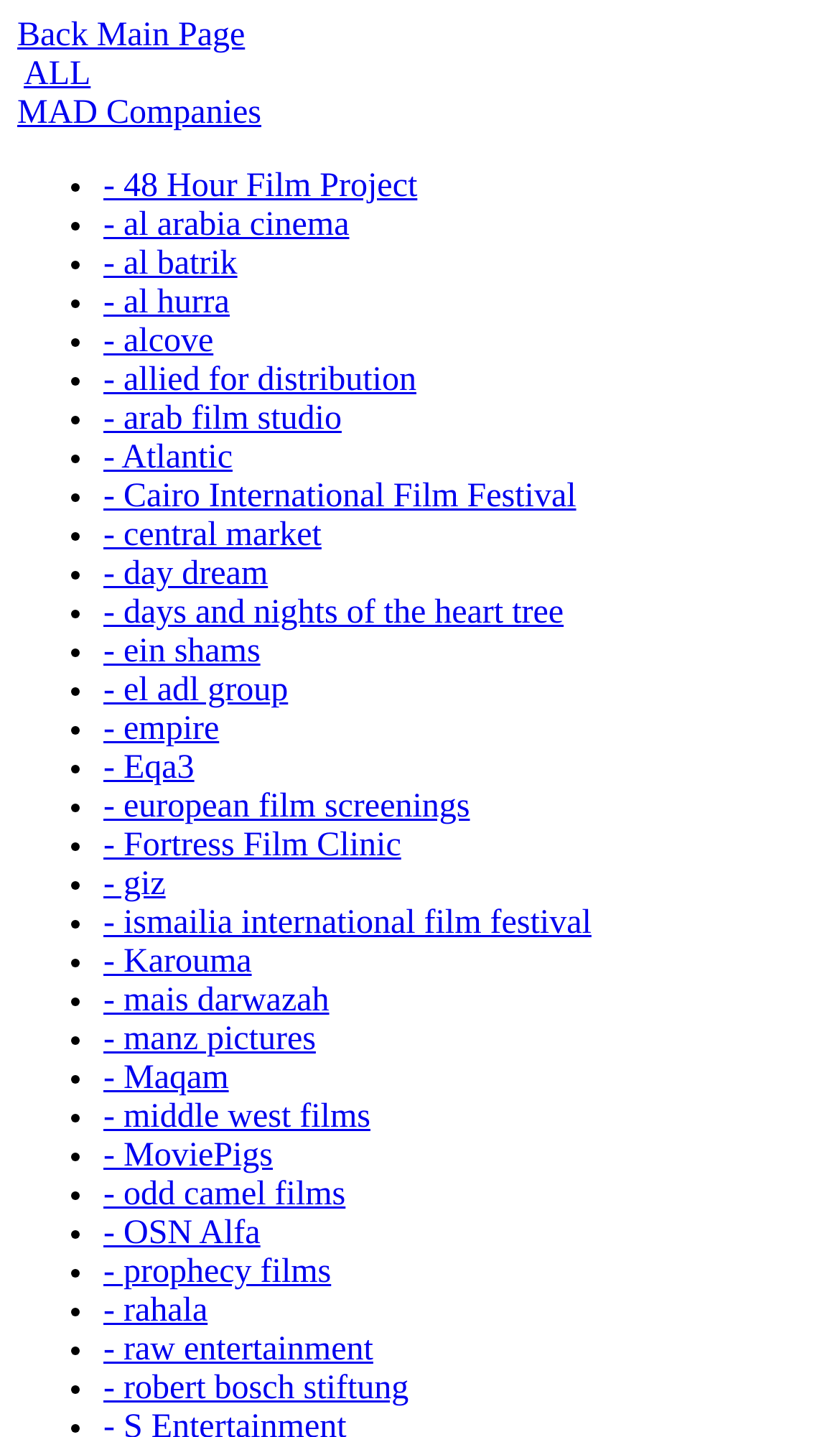Locate the bounding box coordinates of the clickable element to fulfill the following instruction: "visit 48 Hour Film Project". Provide the coordinates as four float numbers between 0 and 1 in the format [left, top, right, bottom].

[0.123, 0.117, 0.497, 0.142]